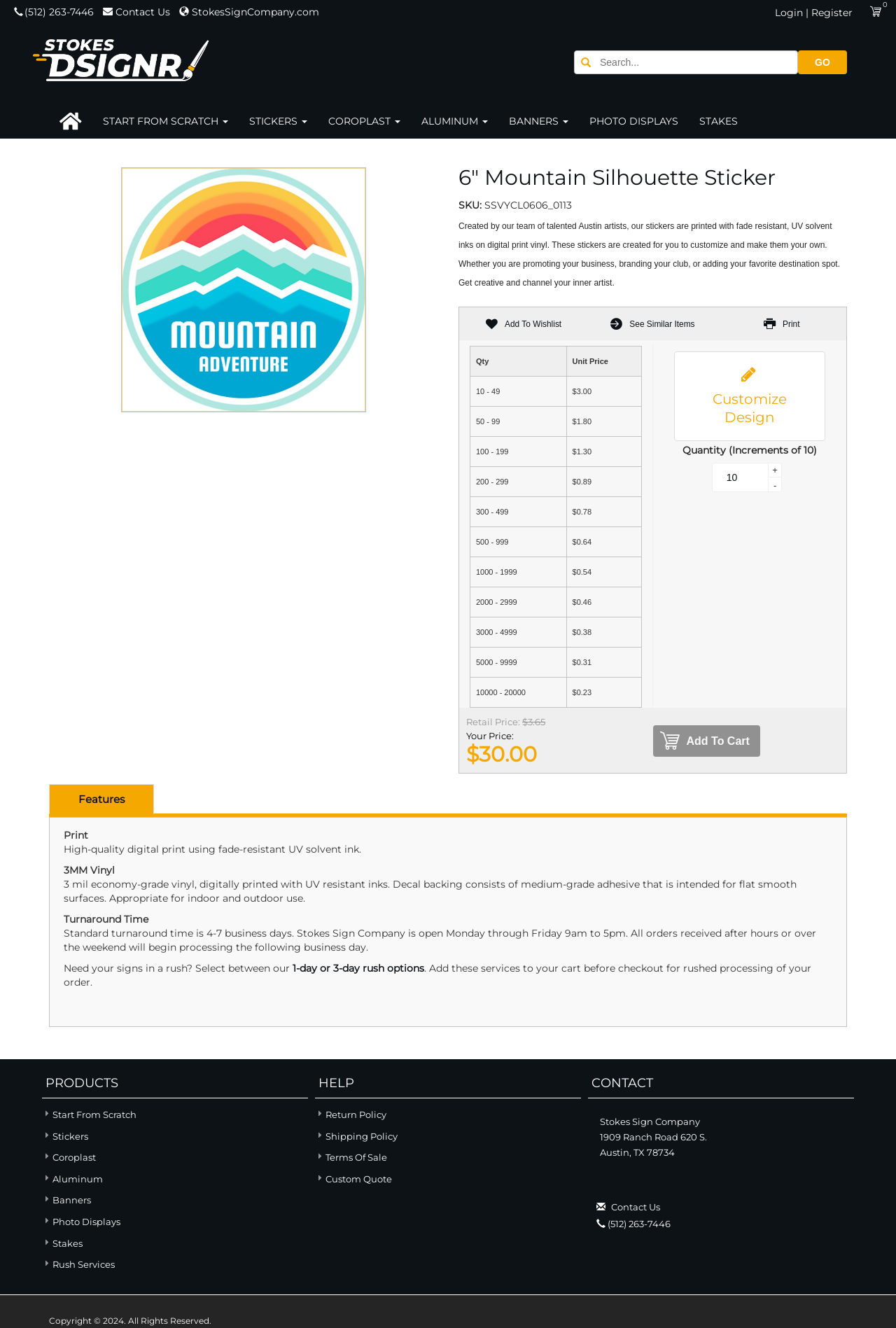Using the provided element description: "Photo Displays", identify the bounding box coordinates. The coordinates should be four floats between 0 and 1 in the order [left, top, right, bottom].

[0.646, 0.078, 0.768, 0.104]